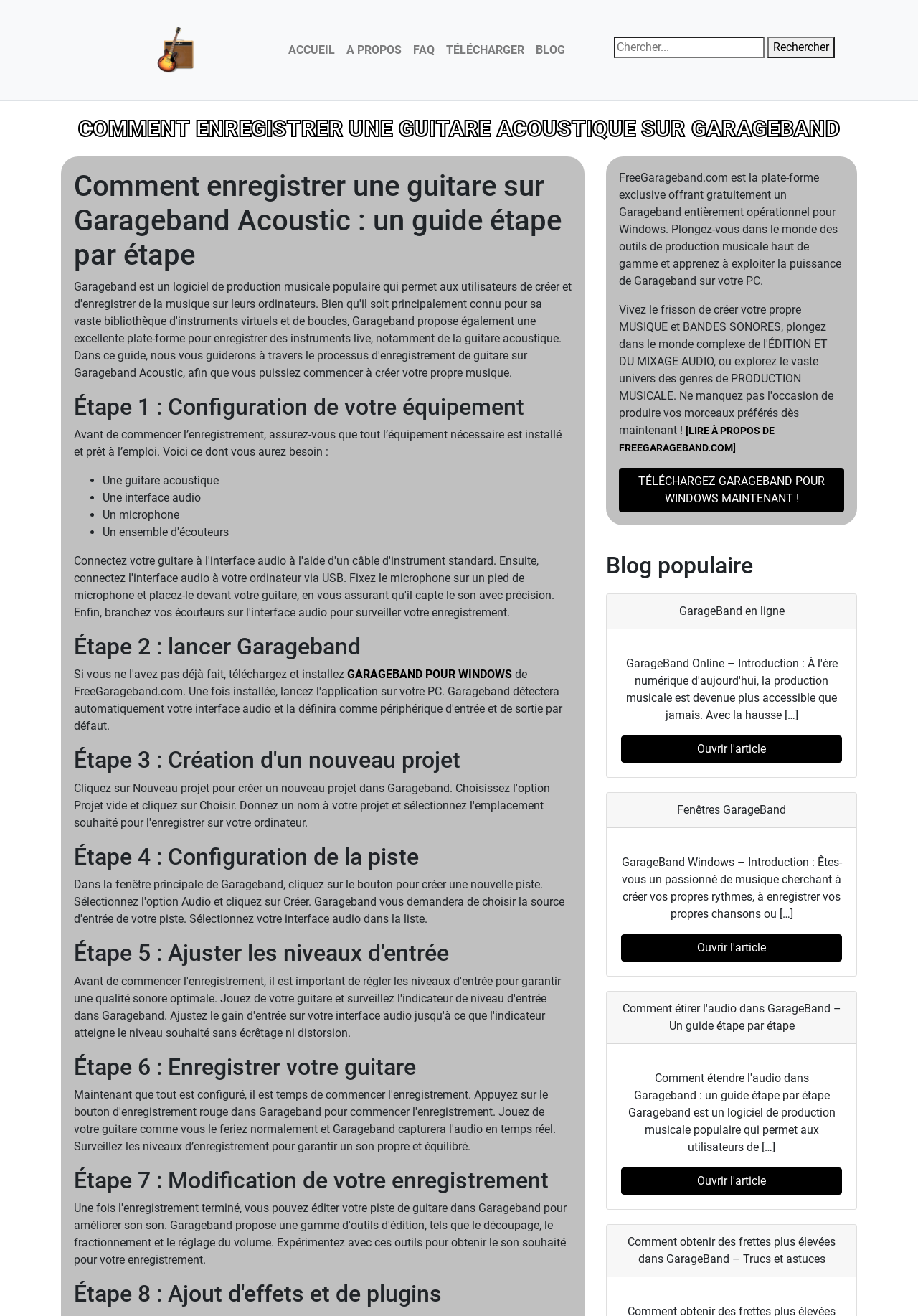What software is being discussed on this webpage?
Please provide a comprehensive answer based on the details in the screenshot.

The webpage mentions GarageBand multiple times, and the logo of GarageBand is also present at the top of the page. Additionally, the tutorial is focused on using GarageBand to record and edit acoustic guitar tracks.